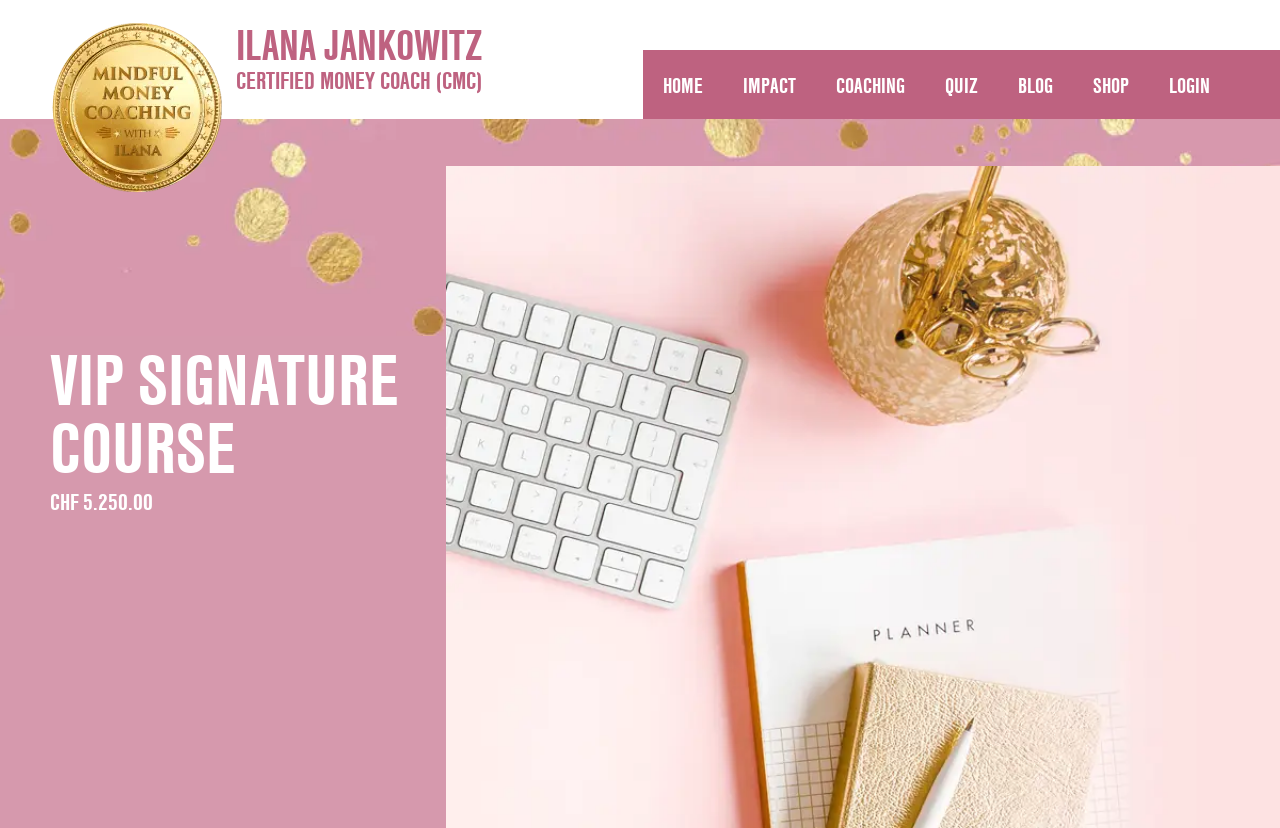Please answer the following question using a single word or phrase: 
What is the profession of Ilana Jankowitz?

Certified Money Coach